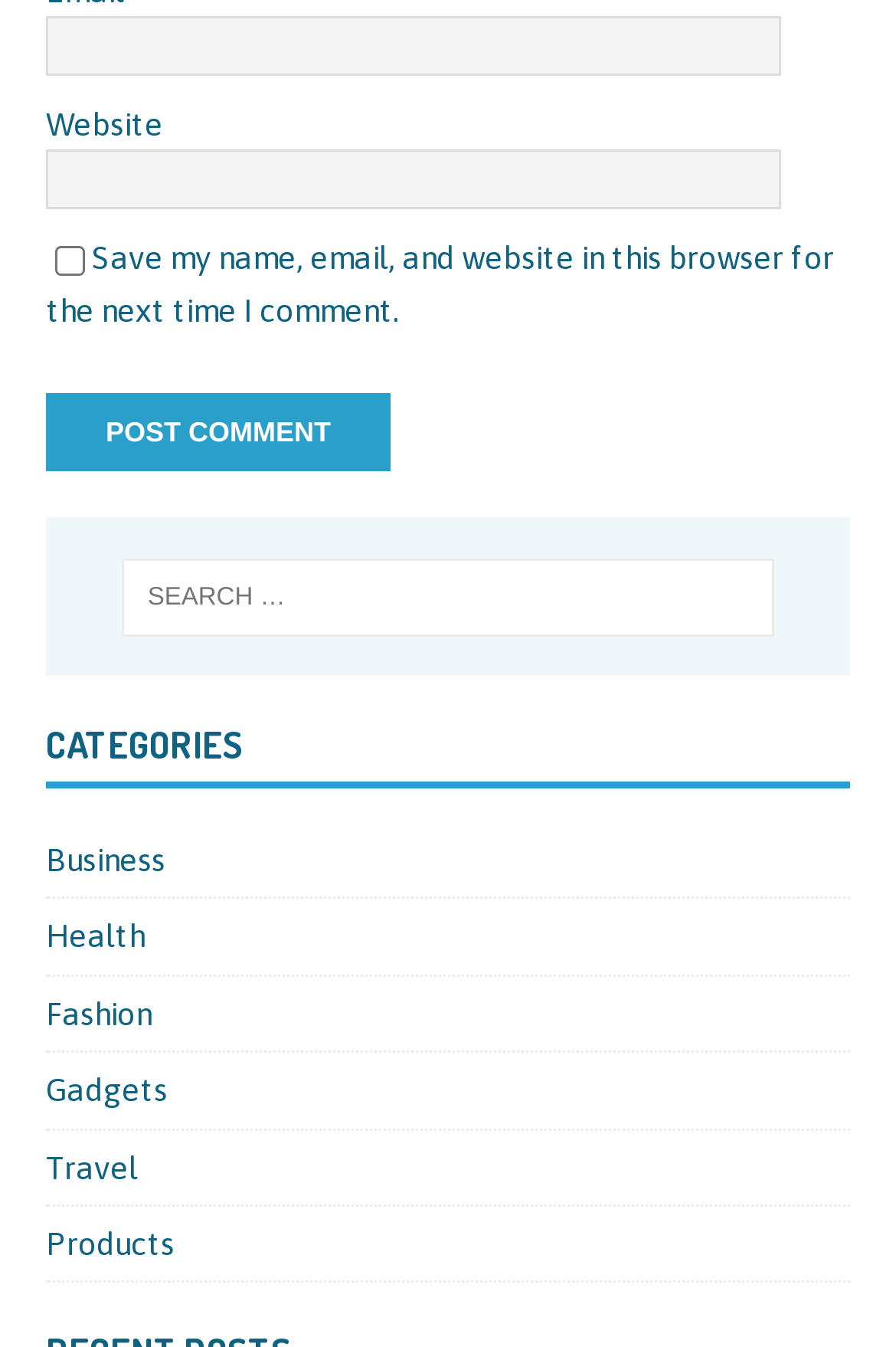Respond with a single word or short phrase to the following question: 
How many textboxes are there for commenting?

2